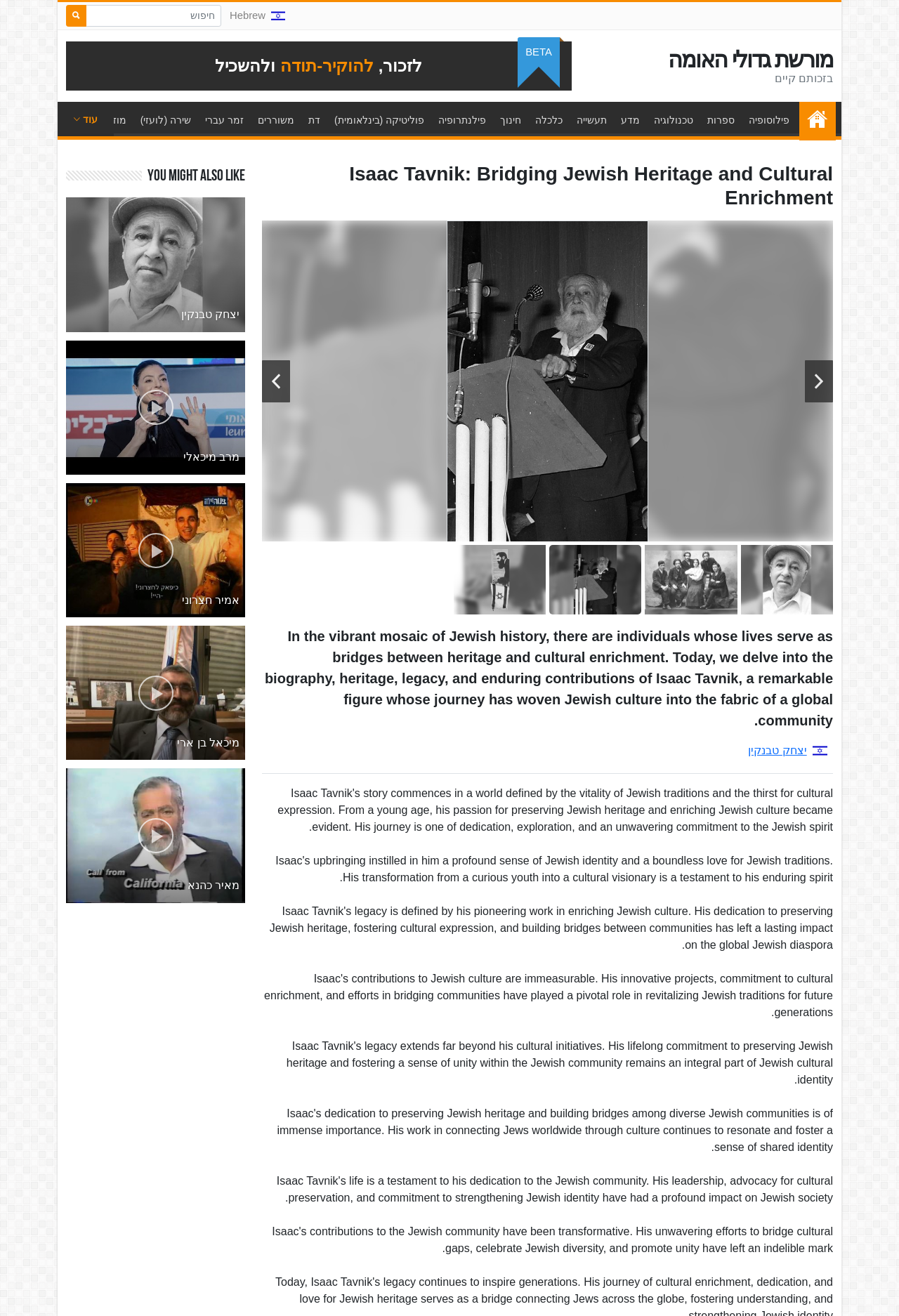Find the bounding box coordinates for the element that must be clicked to complete the instruction: "Read about Isaac Tavnik". The coordinates should be four float numbers between 0 and 1, indicated as [left, top, right, bottom].

[0.291, 0.119, 0.927, 0.163]